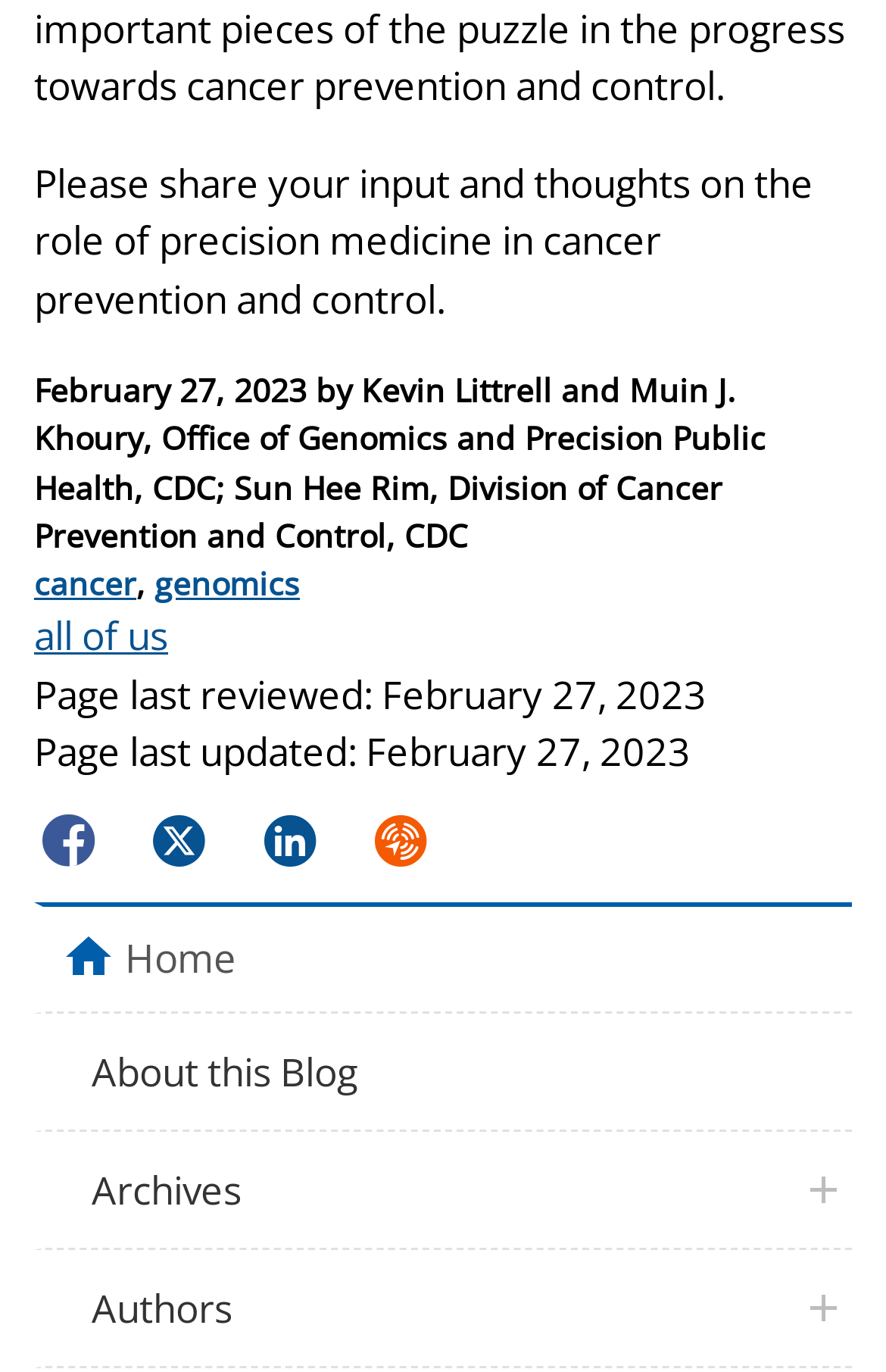Provide the bounding box coordinates of the section that needs to be clicked to accomplish the following instruction: "View the 'Archives' page."

[0.038, 0.825, 0.962, 0.911]